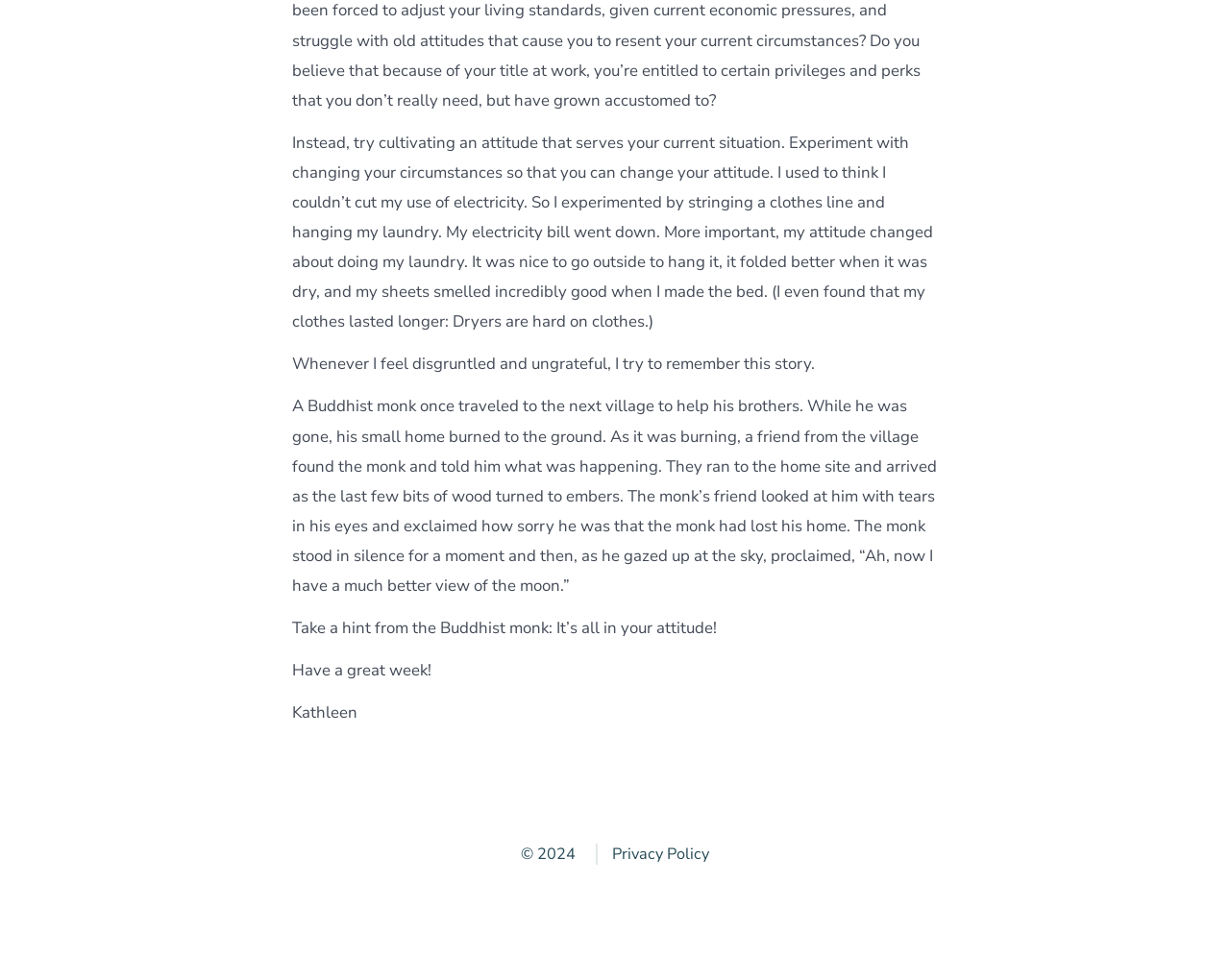Look at the image and write a detailed answer to the question: 
What is the author's attitude towards doing laundry?

The author's attitude towards doing laundry is positive because they mention that it was nice to go outside to hang it, it folded better when it was dry, and the sheets smelled incredibly good when they made the bed.